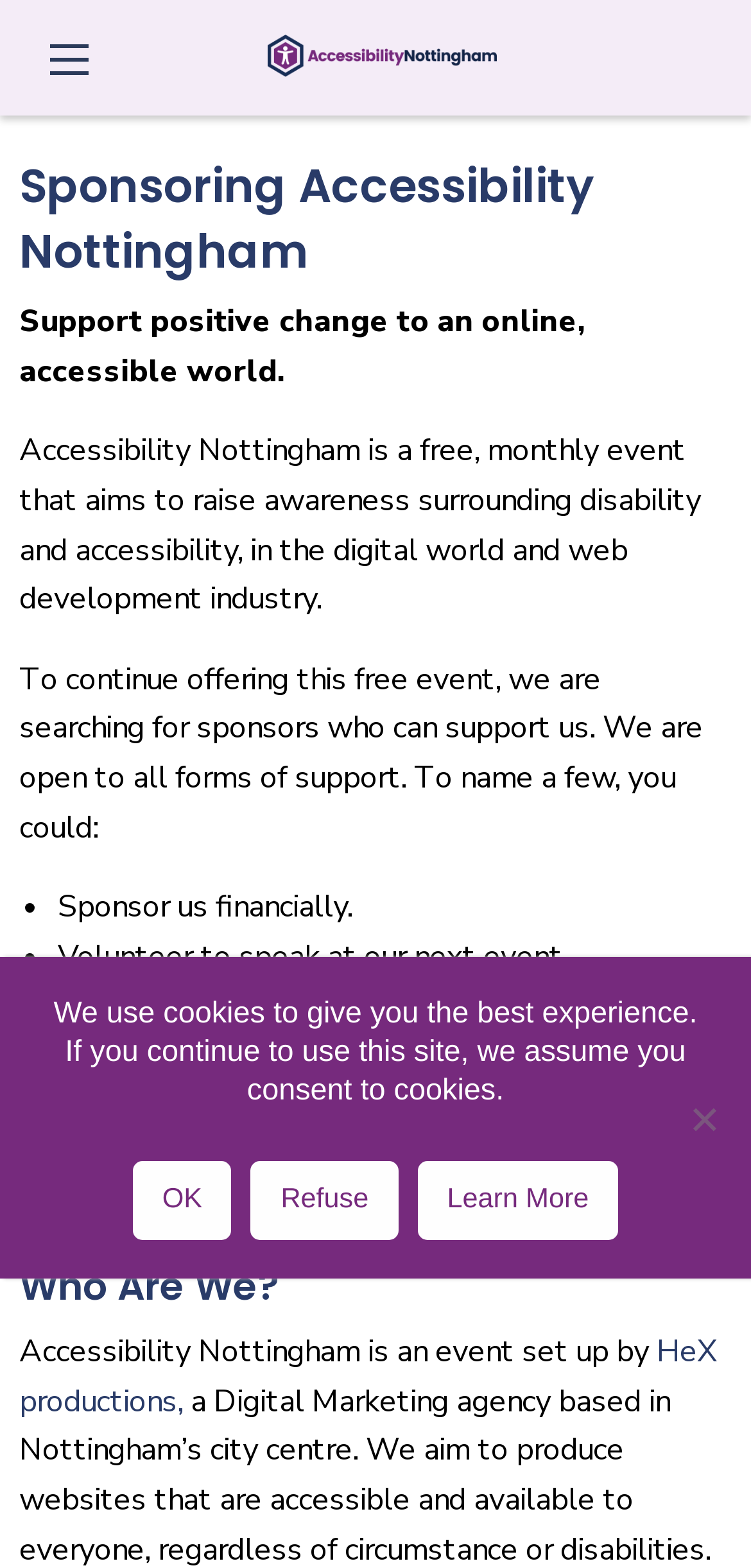Answer the following query with a single word or phrase:
What is the goal of Accessibility Nottingham's monthly event?

Raise awareness